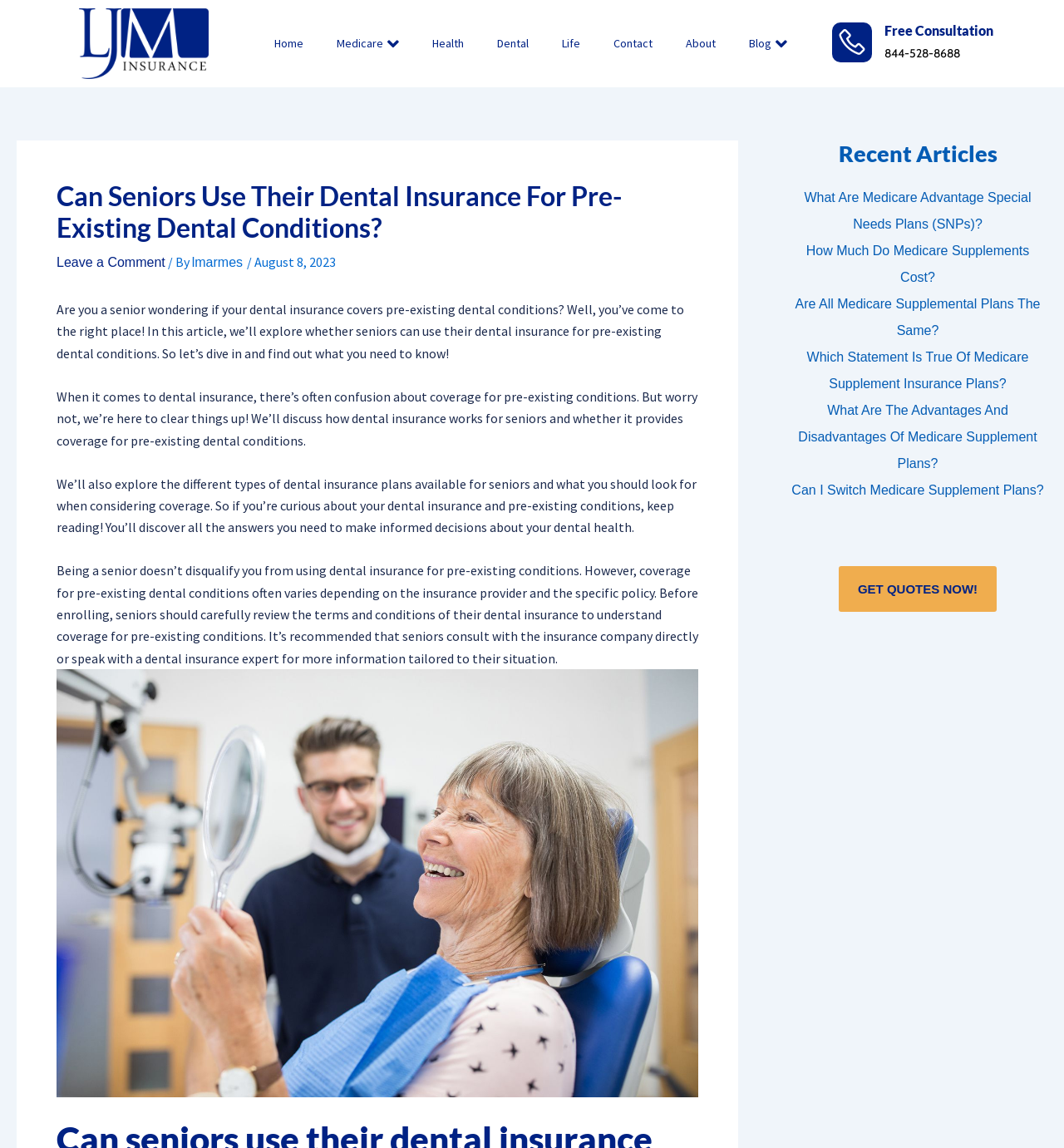Specify the bounding box coordinates of the area that needs to be clicked to achieve the following instruction: "Contact LJM Insurance Agency".

[0.545, 0.0, 0.613, 0.076]